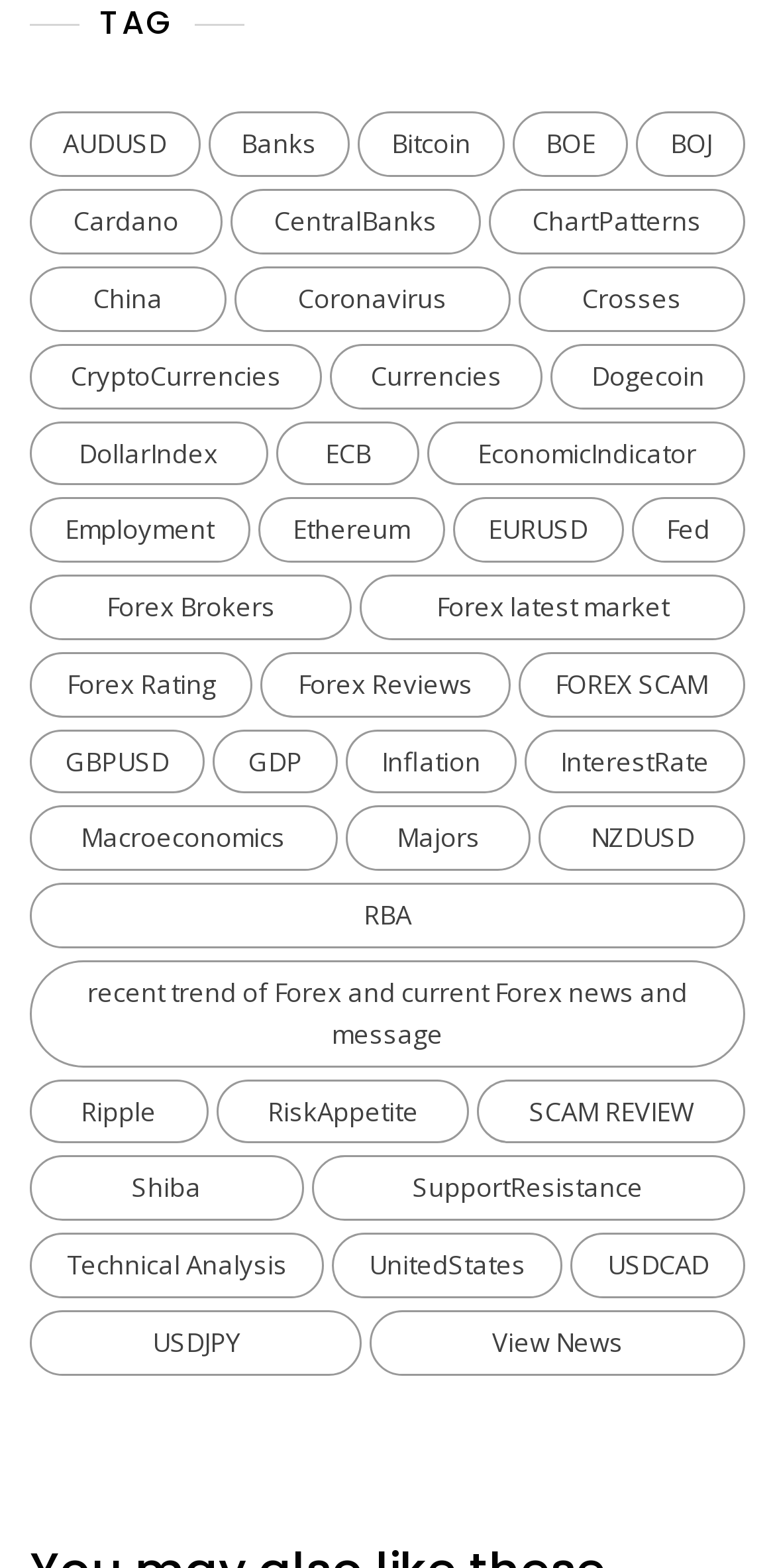Determine the bounding box coordinates of the UI element described by: "View News".

[0.477, 0.836, 0.962, 0.877]